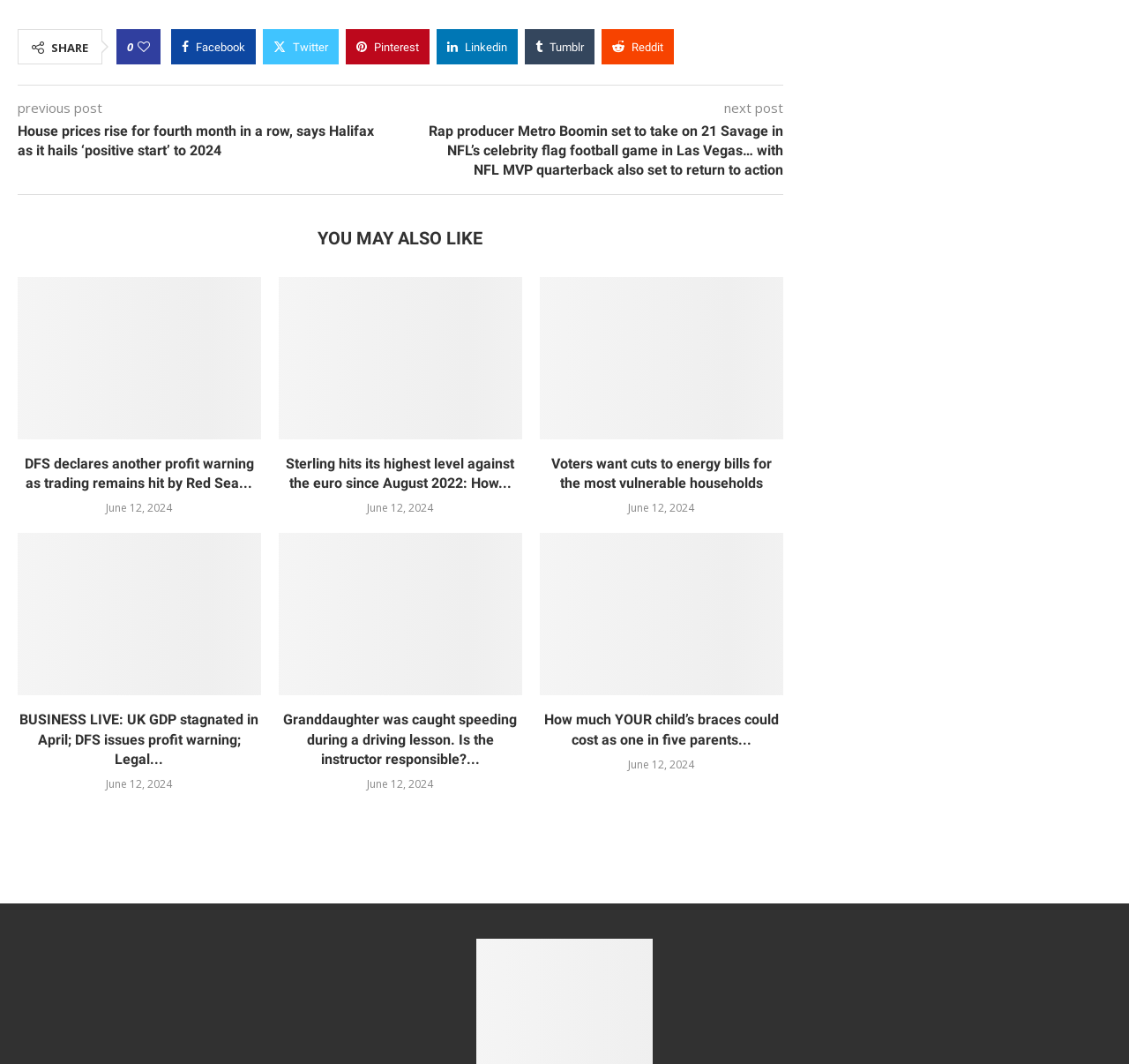Pinpoint the bounding box coordinates of the element to be clicked to execute the instruction: "Go to the next post".

[0.641, 0.092, 0.693, 0.109]